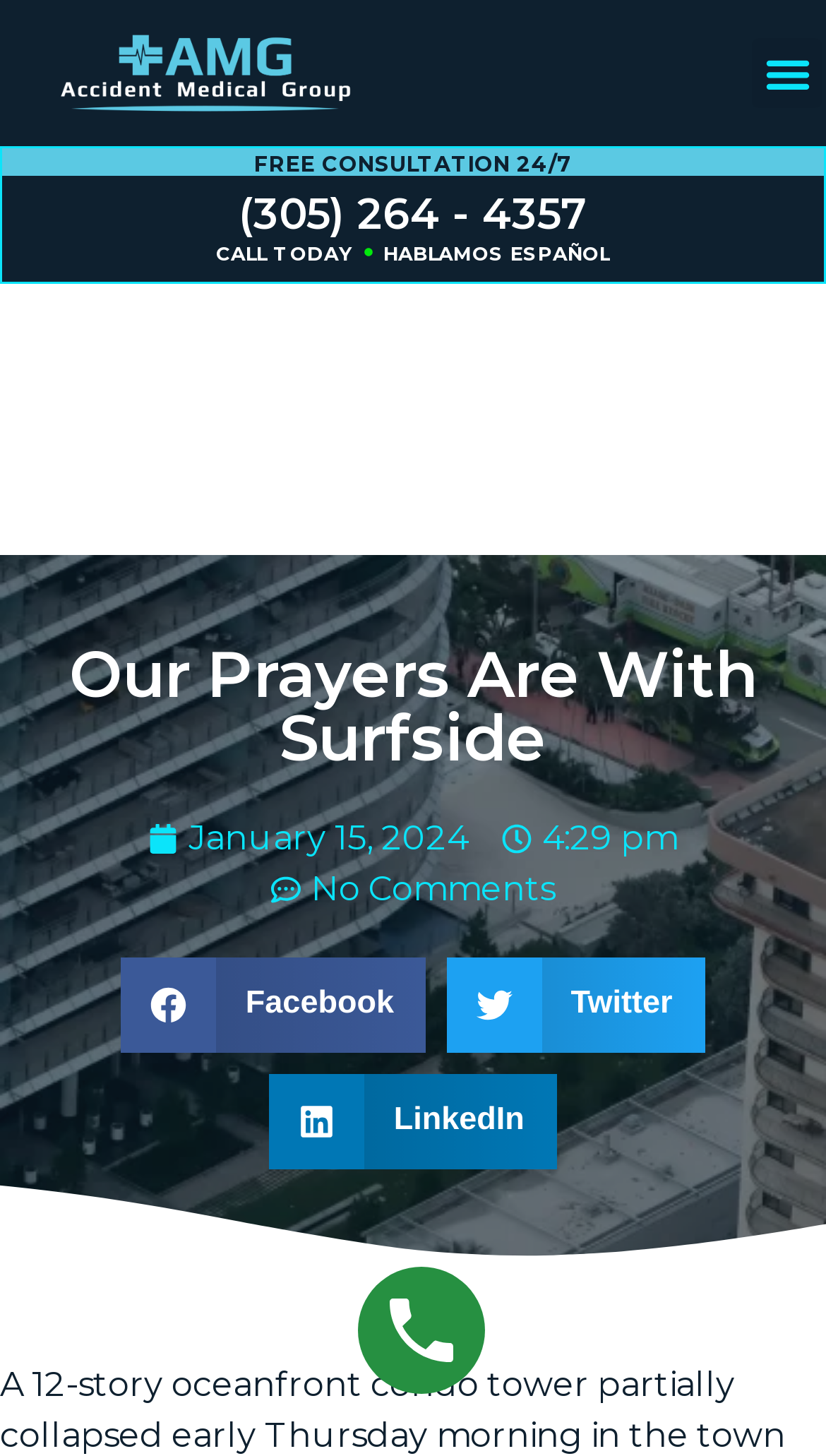Identify the bounding box of the HTML element described here: "(305) 264 - 4357". Provide the coordinates as four float numbers between 0 and 1: [left, top, right, bottom].

[0.288, 0.129, 0.712, 0.164]